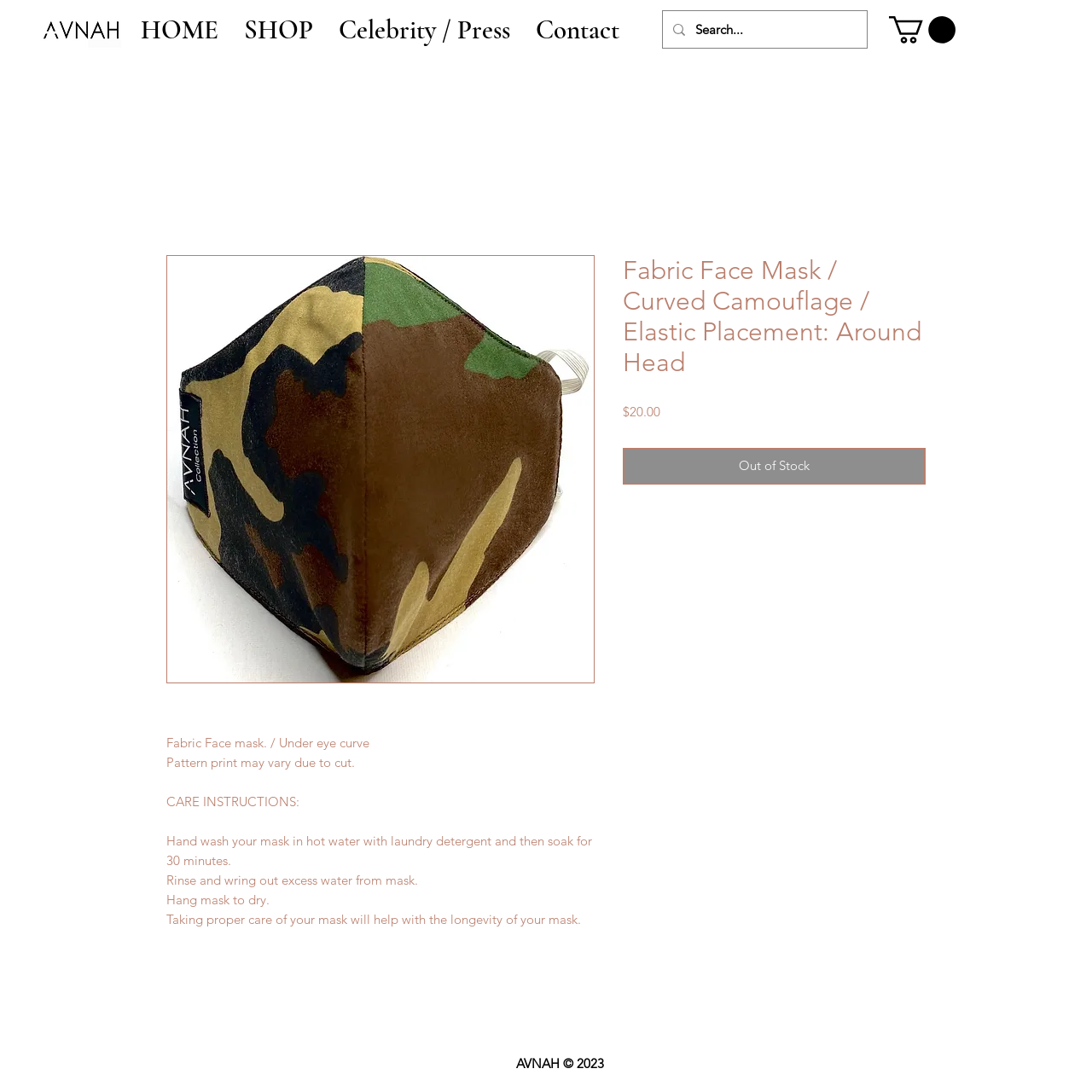Find the bounding box of the web element that fits this description: "HOME".

[0.117, 0.005, 0.212, 0.049]